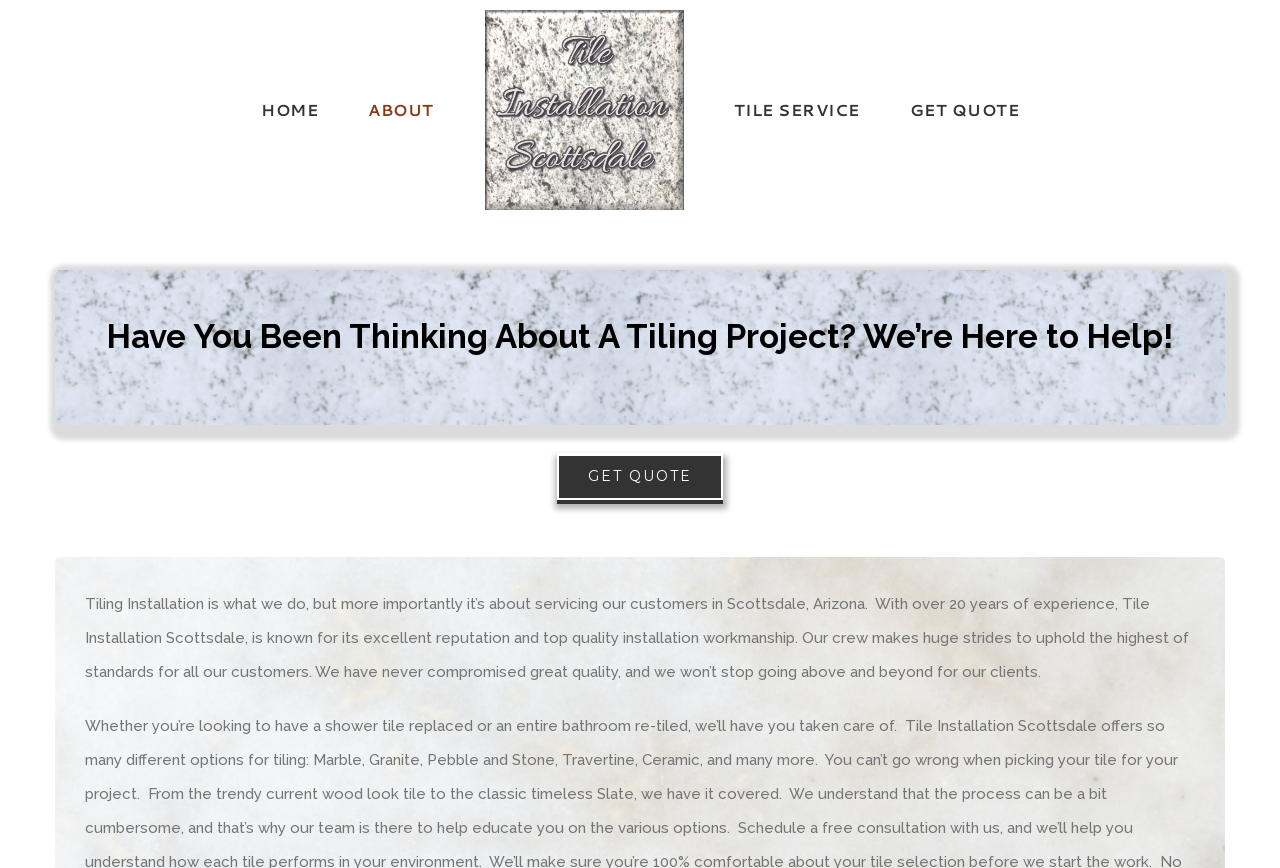How can I contact the company?
Based on the image, answer the question with as much detail as possible.

I found the company's contact information in the meta description, which mentions 'Call Tile Installation Scottsdale at 520-352-7500'. This suggests that I can contact the company by calling the provided phone number.